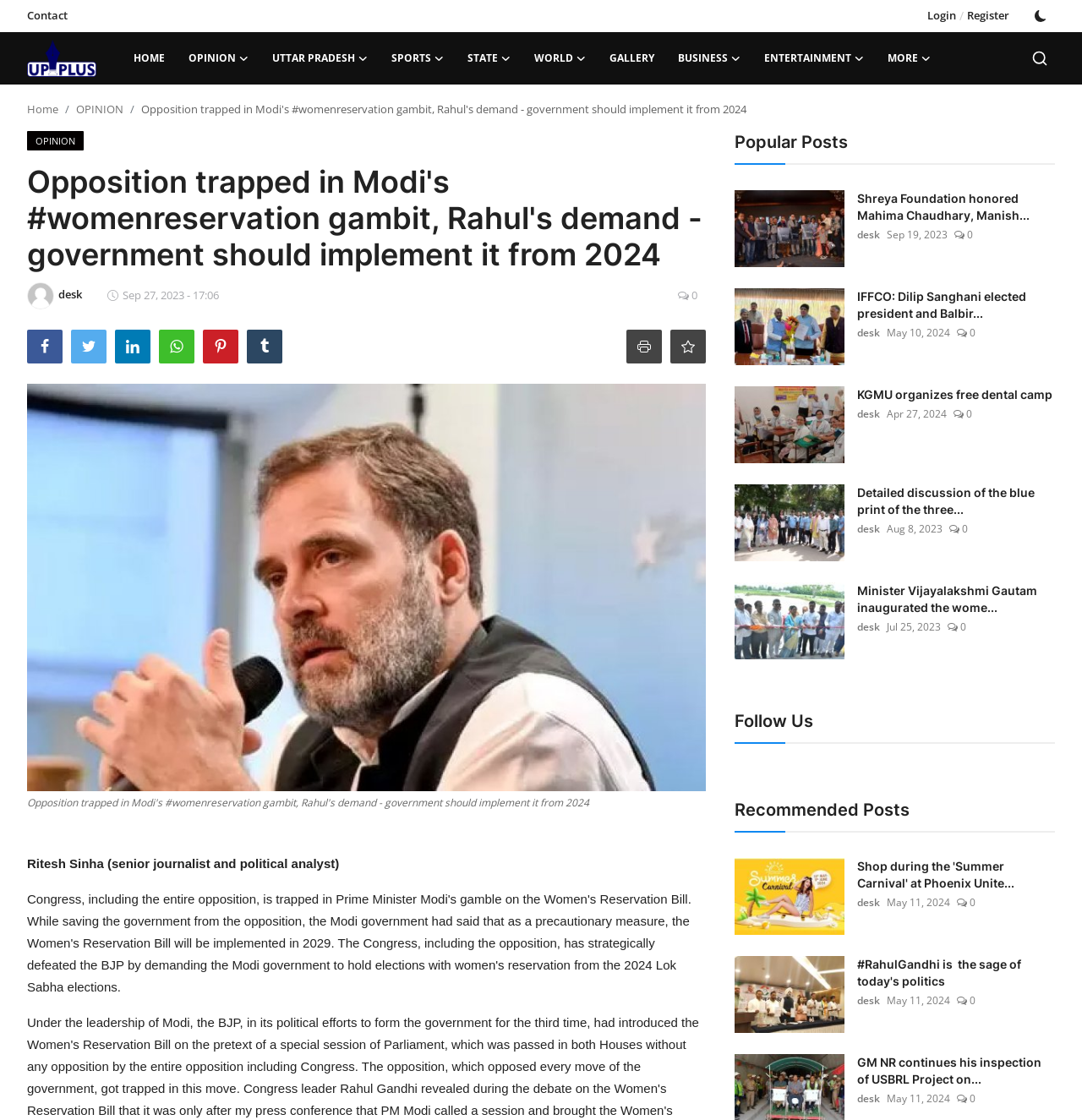Using the webpage screenshot and the element description aria-label="switch-mode" name="theme_mode" value="dark", determine the bounding box coordinates. Specify the coordinates in the format (top-left x, top-left y, bottom-right x, bottom-right y) with values ranging from 0 to 1.

[0.948, 0.009, 0.975, 0.019]